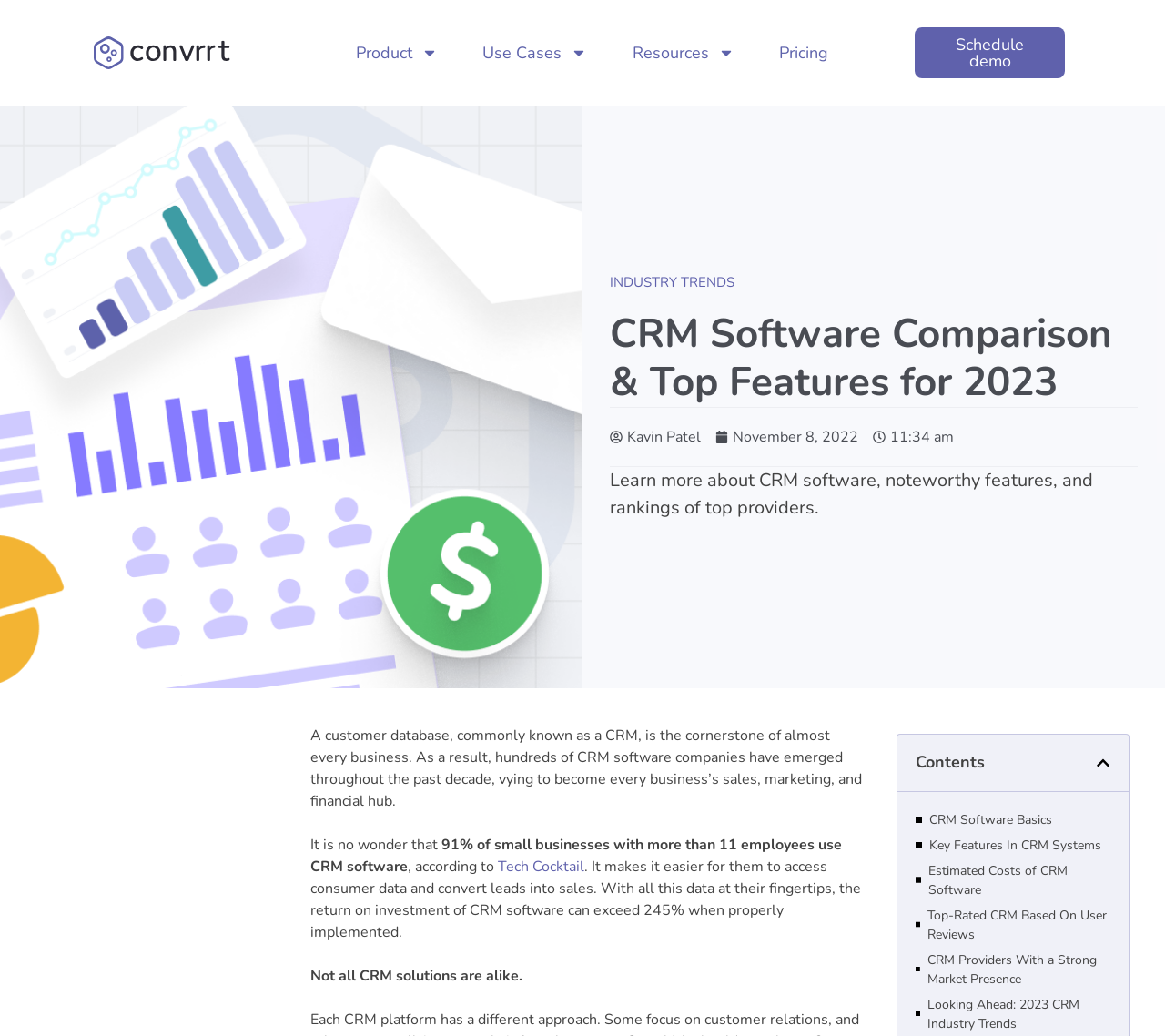Select the bounding box coordinates of the element I need to click to carry out the following instruction: "Click on the 'Schedule demo' button".

[0.785, 0.026, 0.914, 0.076]